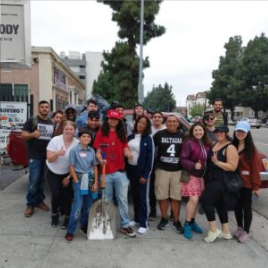What is the atmosphere of the gathering?
Using the information from the image, give a concise answer in one word or a short phrase.

Spirit of camaraderie